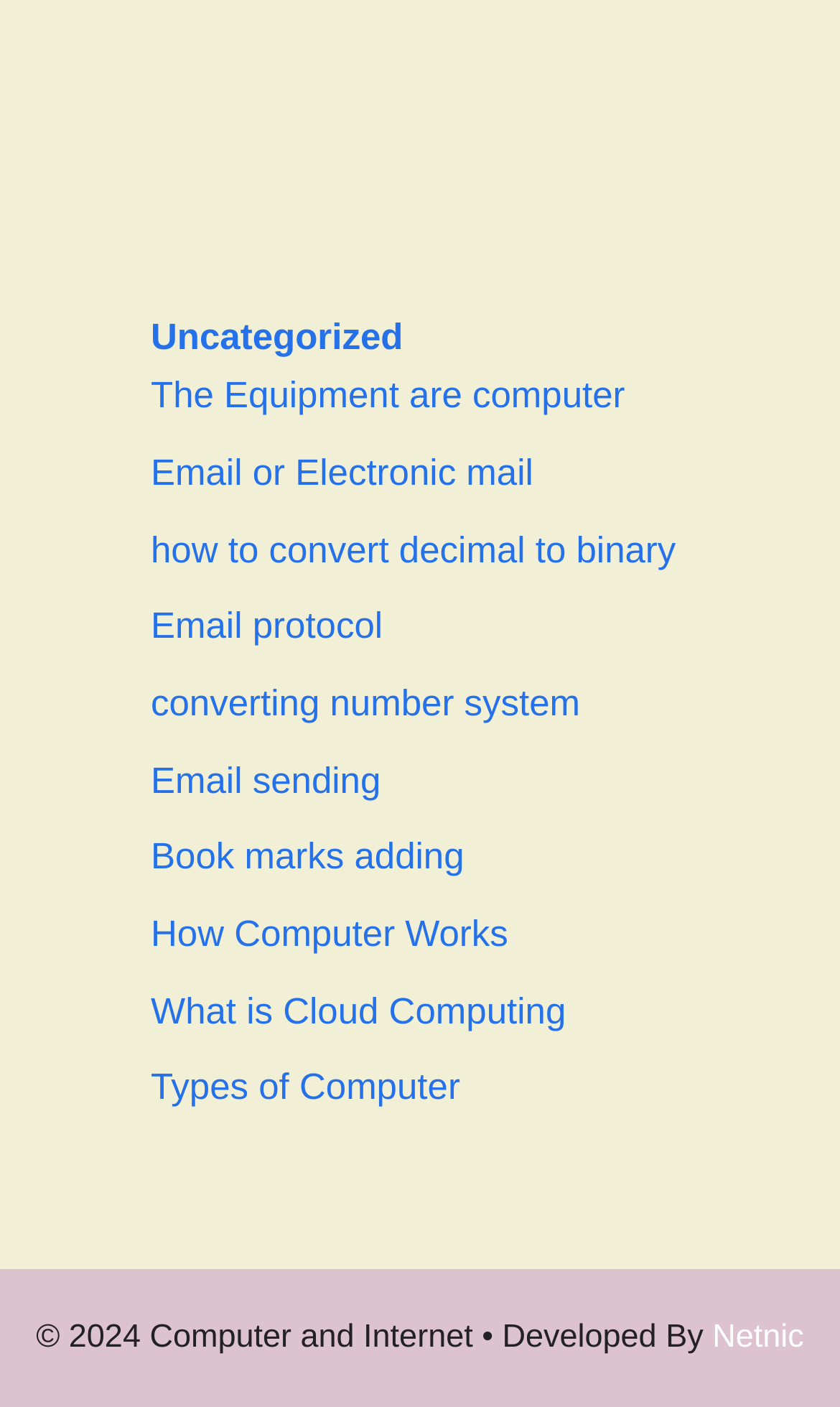Please mark the bounding box coordinates of the area that should be clicked to carry out the instruction: "Go to the page about email sending".

[0.179, 0.54, 0.453, 0.569]